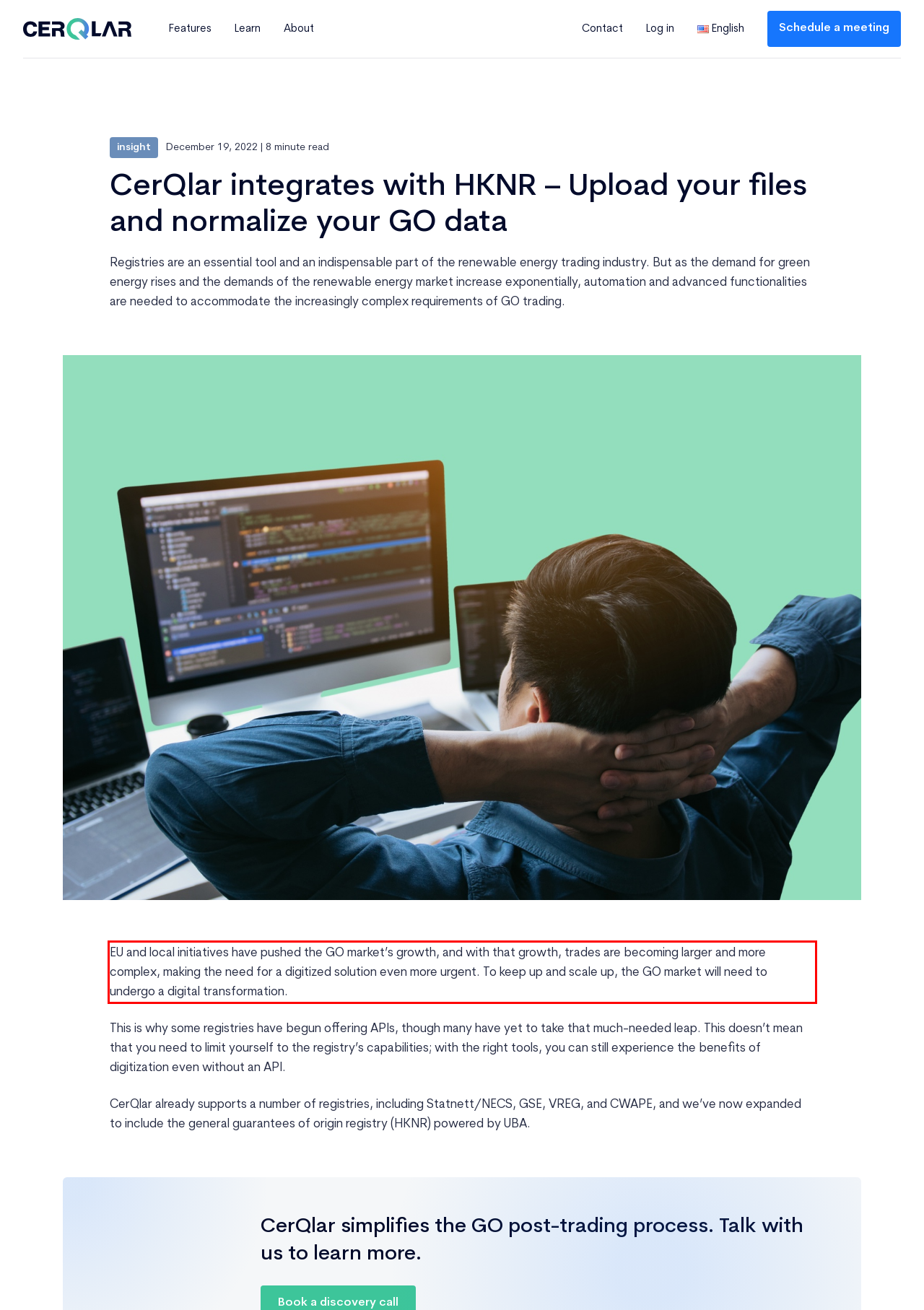Please identify and extract the text from the UI element that is surrounded by a red bounding box in the provided webpage screenshot.

EU and local initiatives have pushed the GO market’s growth, and with that growth, trades are becoming larger and more complex, making the need for a digitized solution even more urgent. To keep up and scale up, the GO market will need to undergo a digital transformation.